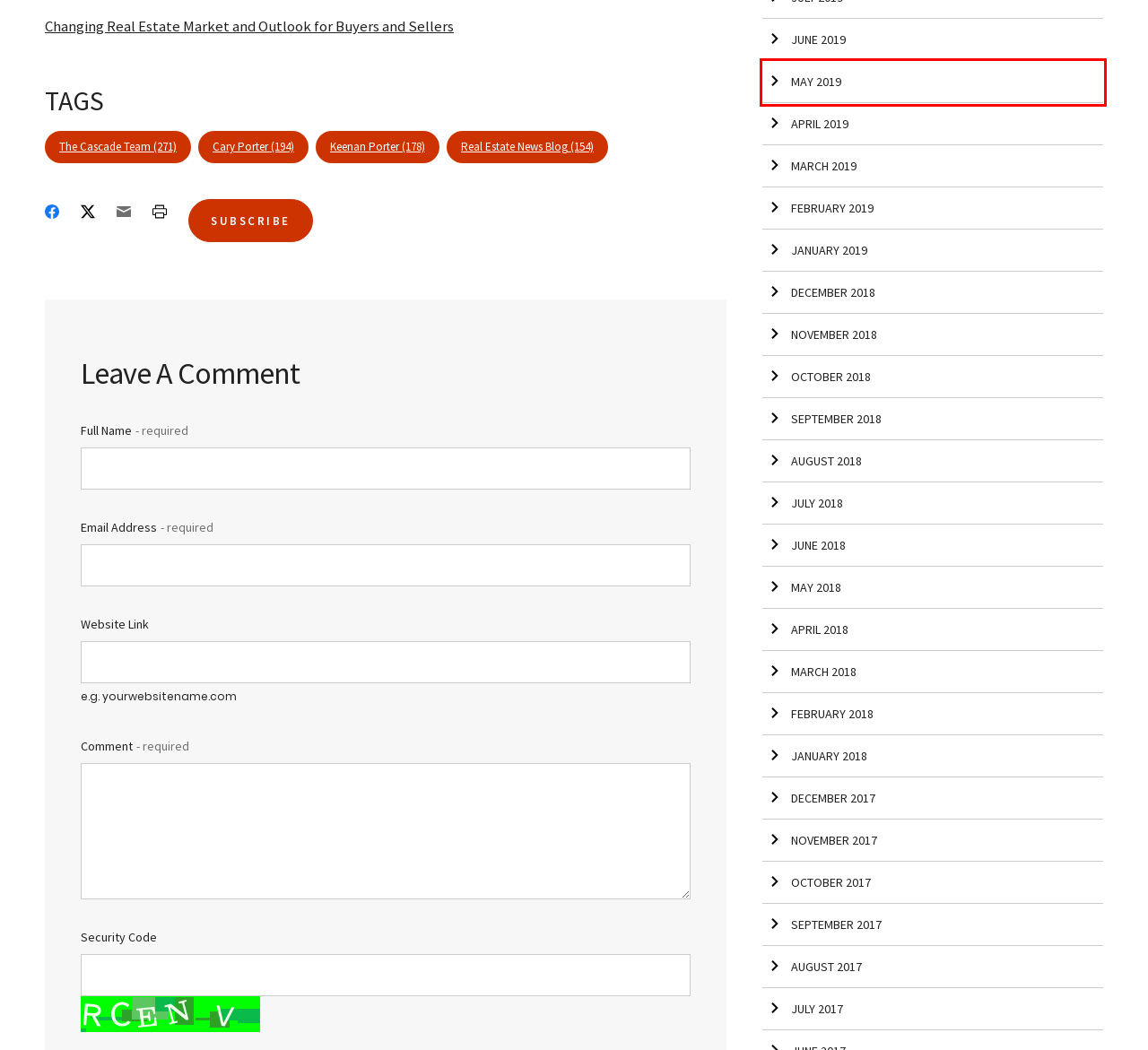Given a webpage screenshot with a UI element marked by a red bounding box, choose the description that best corresponds to the new webpage that will appear after clicking the element. The candidates are:
A. Real Estate News | Sammamish | Issaquah | Seattle |  - Blog Archive: March, 2019
B. Real Estate News | Sammamish | Issaquah | Seattle |  - Blog Archive: December, 2018
C. Real Estate News | Sammamish | Issaquah | Seattle |  - Blog Archive: December, 2017
D. Real Estate News | Sammamish | Issaquah | Seattle |  - Blog Archive: February, 2019
E. Real Estate News | Sammamish | Issaquah | Seattle |  - Blog Archive: May, 2019
F. Real Estate News | Sammamish | Issaquah | Seattle |  - Blog Archive: June, 2018
G. Blog Entries Tagged: Keenan Porter
H. Real Estate News | Sammamish | Issaquah | Seattle |  - Blog Archive: January, 2018

E